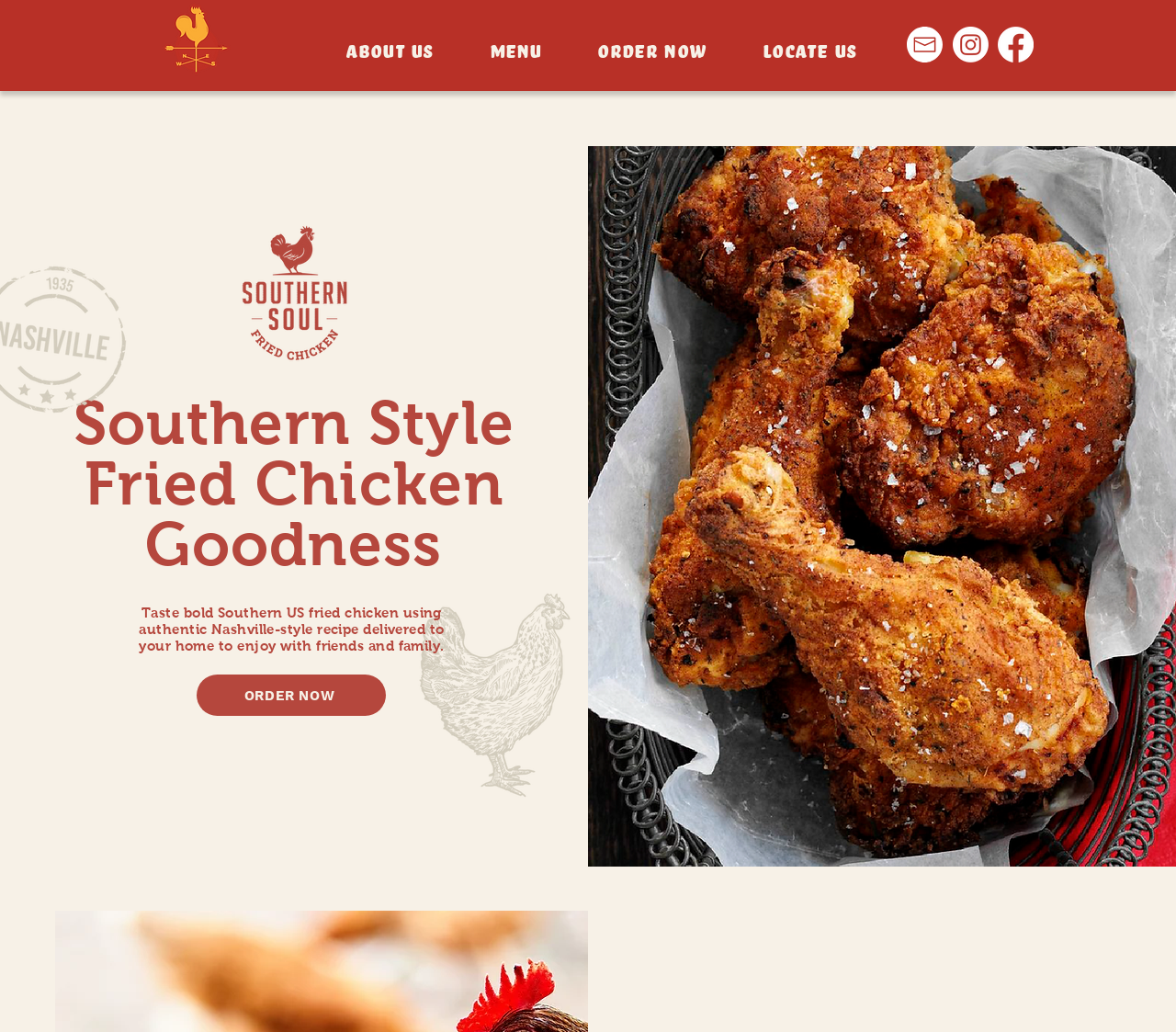Please determine the bounding box coordinates for the UI element described as: "#comp-lga9jpk2 svg [data-color="1"] {fill: #FFFFFF;}".

[0.771, 0.026, 0.802, 0.061]